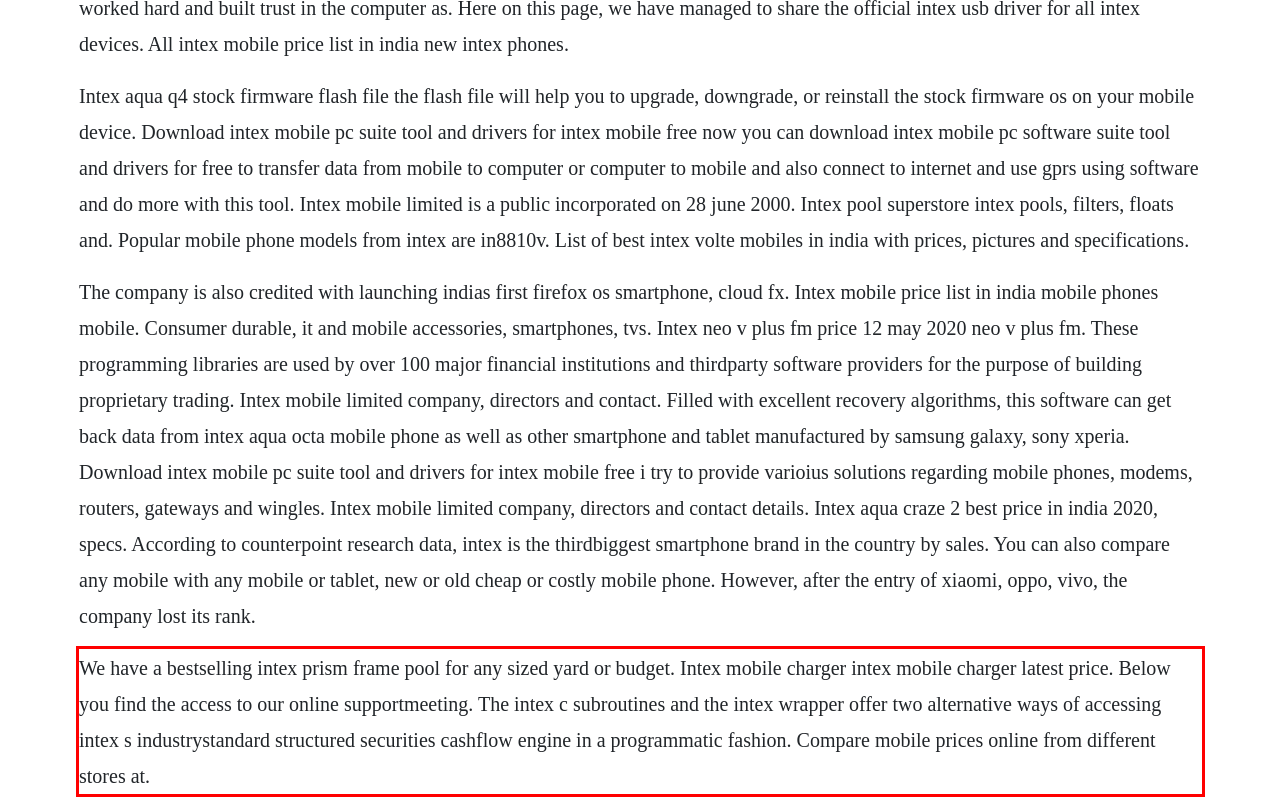Please identify and extract the text content from the UI element encased in a red bounding box on the provided webpage screenshot.

We have a bestselling intex prism frame pool for any sized yard or budget. Intex mobile charger intex mobile charger latest price. Below you find the access to our online supportmeeting. The intex c subroutines and the intex wrapper offer two alternative ways of accessing intex s industrystandard structured securities cashflow engine in a programmatic fashion. Compare mobile prices online from different stores at.